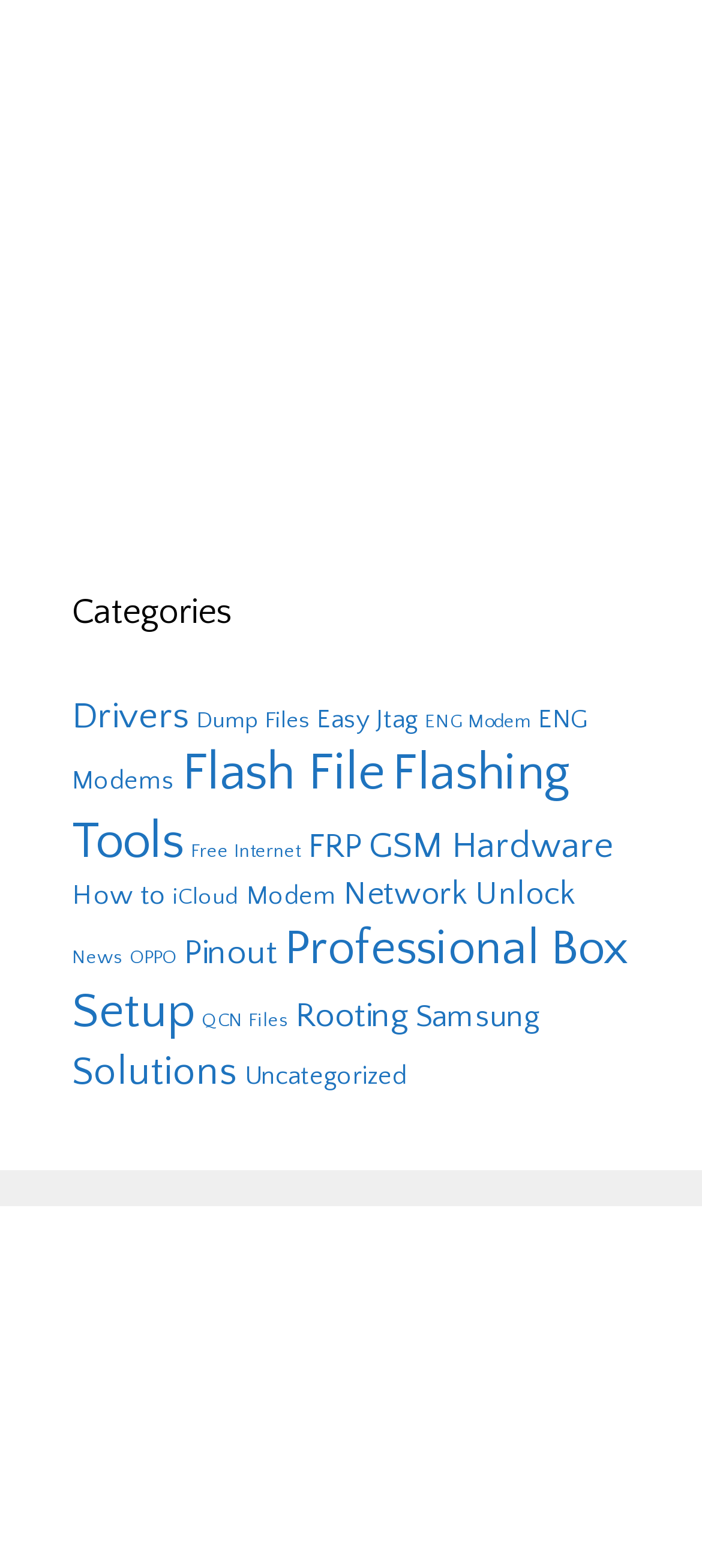Extract the bounding box for the UI element that matches this description: "Drivers".

[0.103, 0.444, 0.269, 0.469]